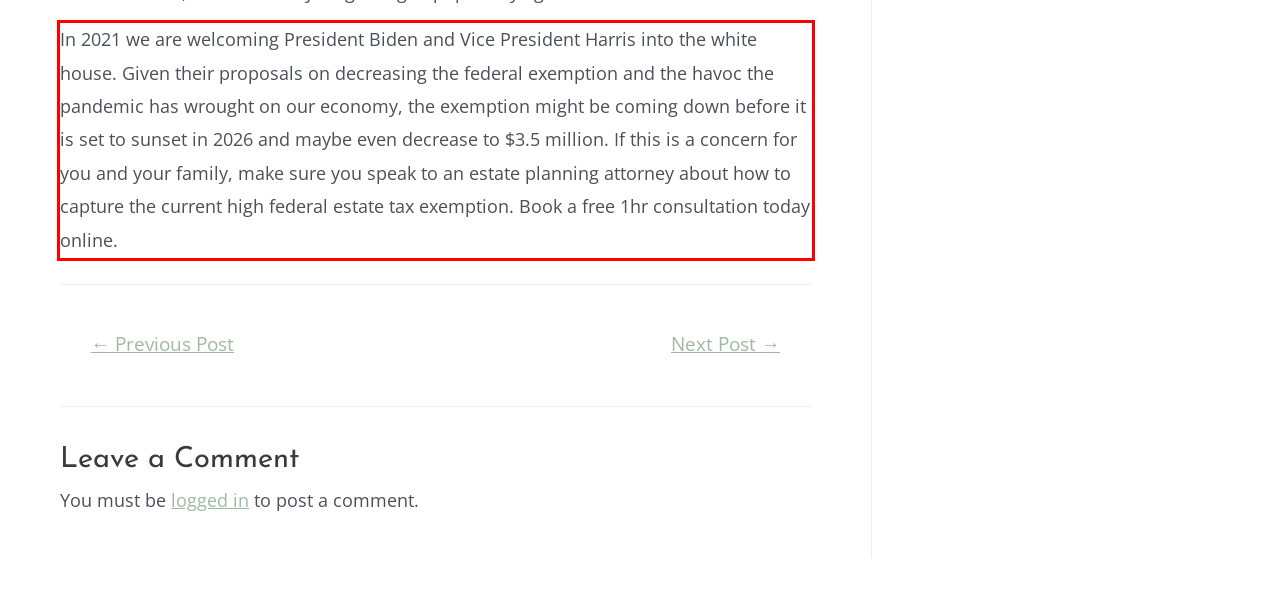Look at the webpage screenshot and recognize the text inside the red bounding box.

In 2021 we are welcoming President Biden and Vice President Harris into the white house. Given their proposals on decreasing the federal exemption and the havoc the pandemic has wrought on our economy, the exemption might be coming down before it is set to sunset in 2026 and maybe even decrease to $3.5 million. If this is a concern for you and your family, make sure you speak to an estate planning attorney about how to capture the current high federal estate tax exemption. Book a free 1hr consultation today online.